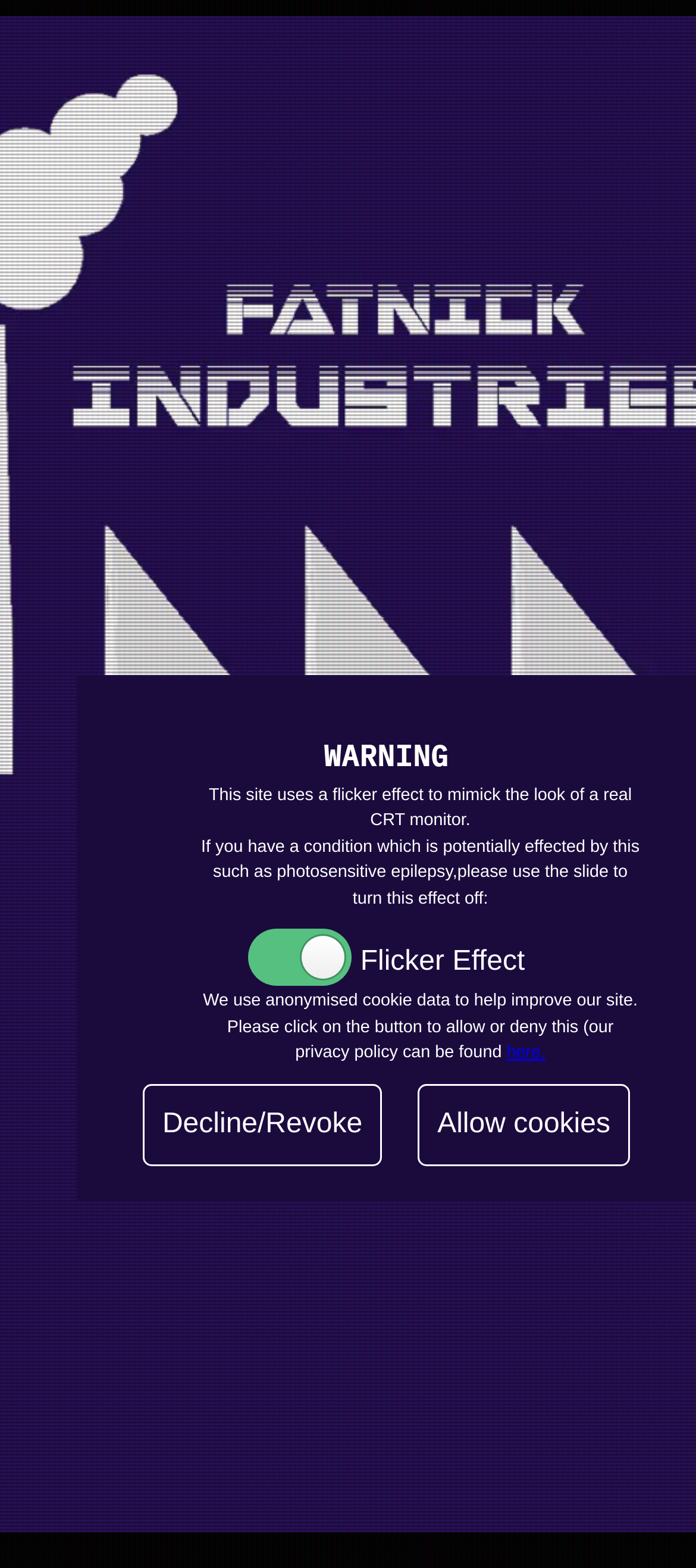What condition is potentially affected by the flicker effect?
Please answer the question with a single word or phrase, referencing the image.

Photosensitive epilepsy